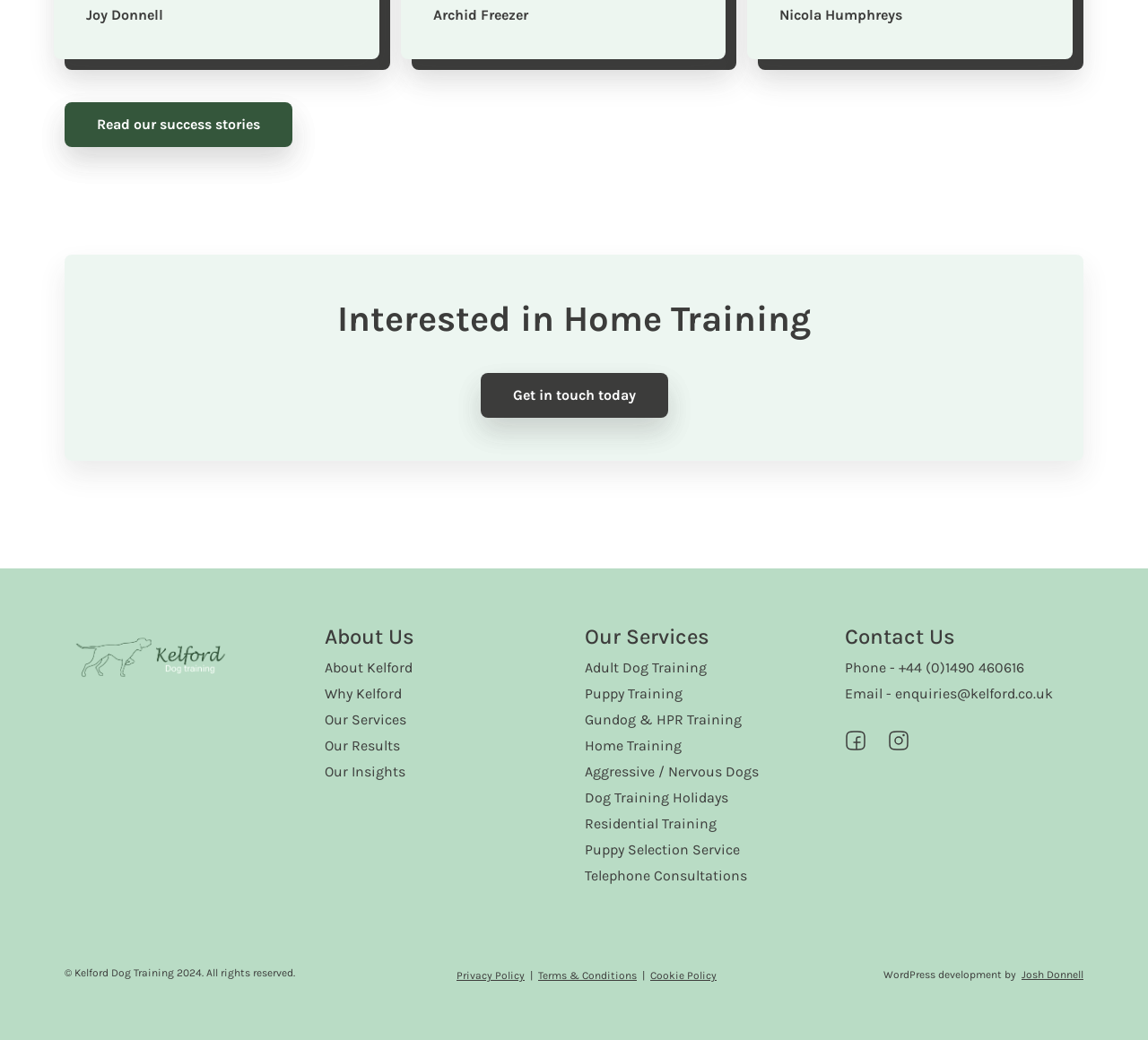Specify the bounding box coordinates of the area to click in order to execute this command: 'View puppy training services'. The coordinates should consist of four float numbers ranging from 0 to 1, and should be formatted as [left, top, right, bottom].

[0.509, 0.659, 0.595, 0.675]